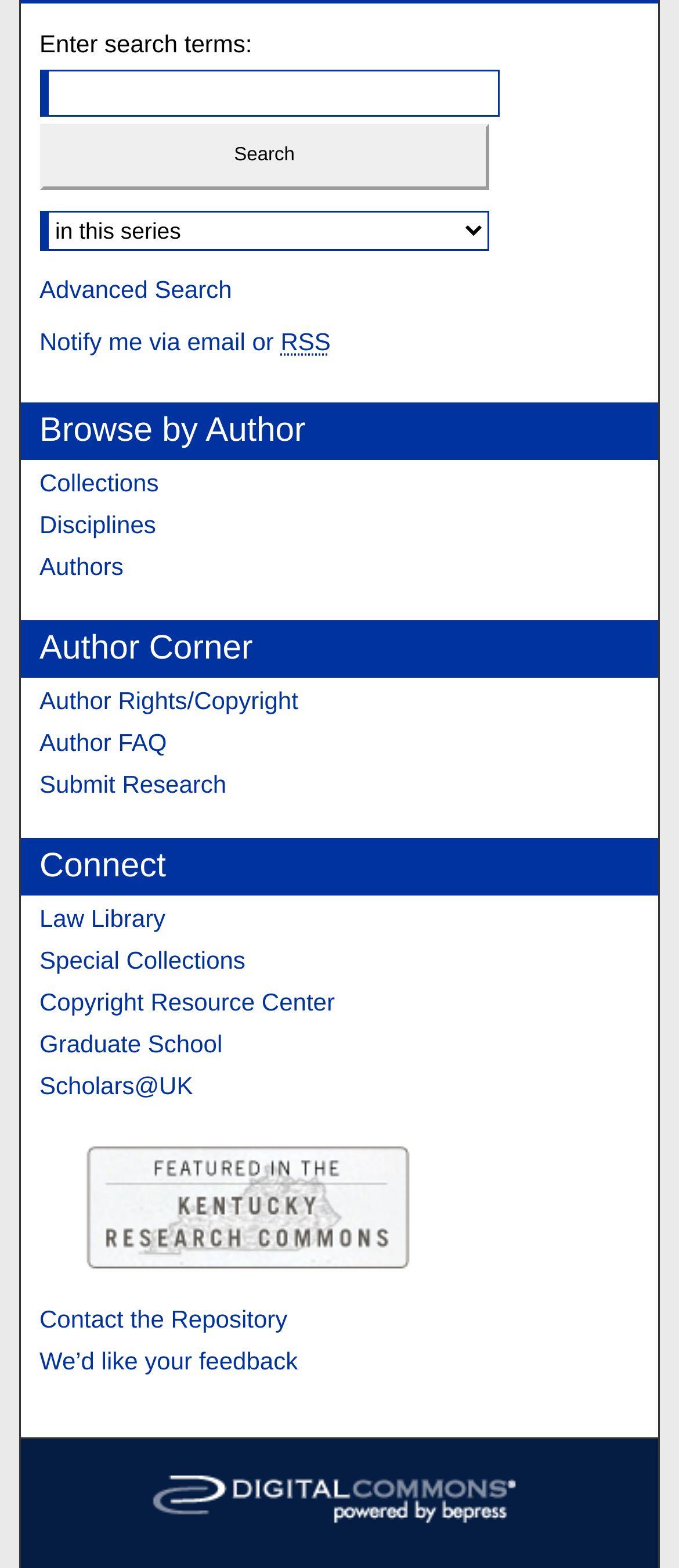Please find the bounding box coordinates of the element that needs to be clicked to perform the following instruction: "Click Search". The bounding box coordinates should be four float numbers between 0 and 1, represented as [left, top, right, bottom].

[0.058, 0.053, 0.721, 0.095]